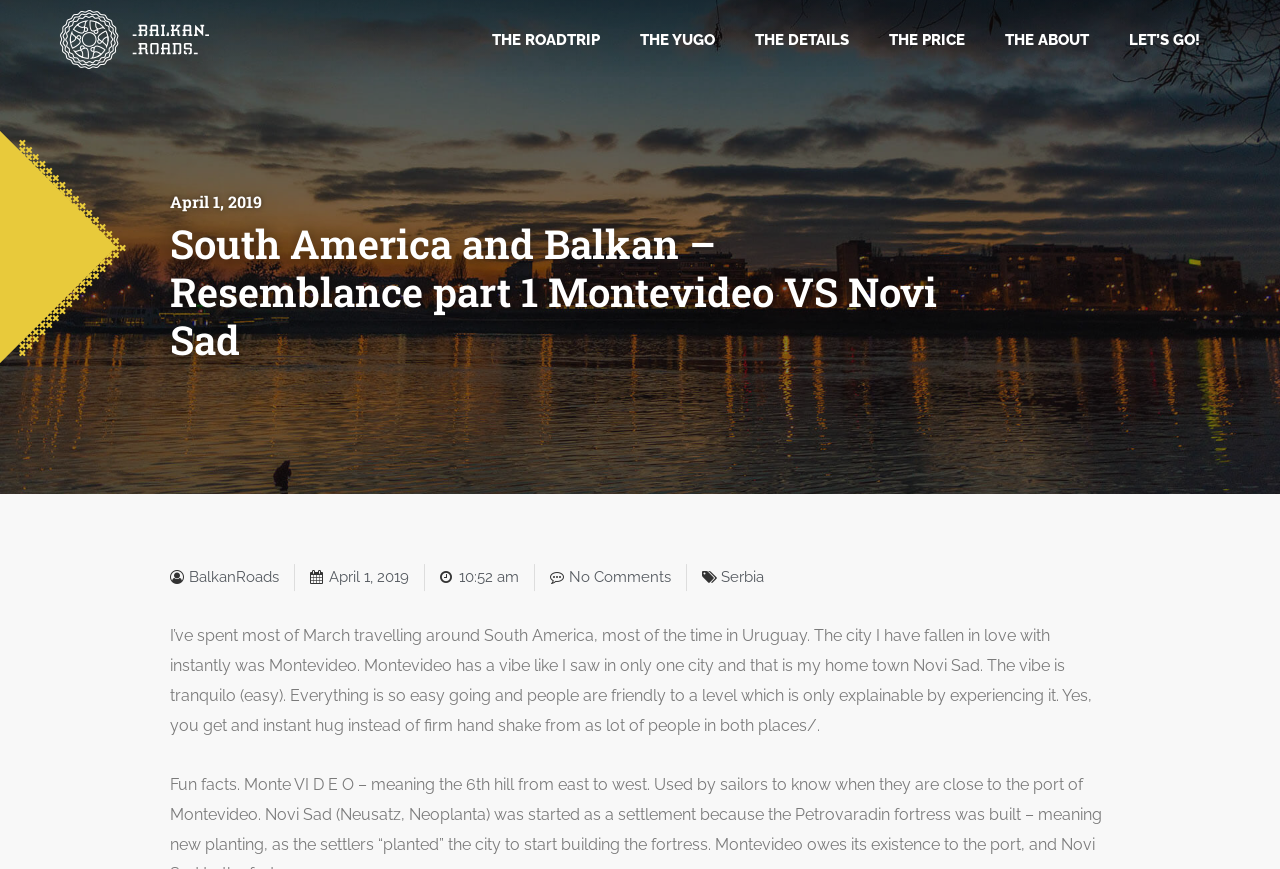Please identify the bounding box coordinates of the area I need to click to accomplish the following instruction: "Click on THE ROADTRIP".

[0.369, 0.019, 0.484, 0.072]